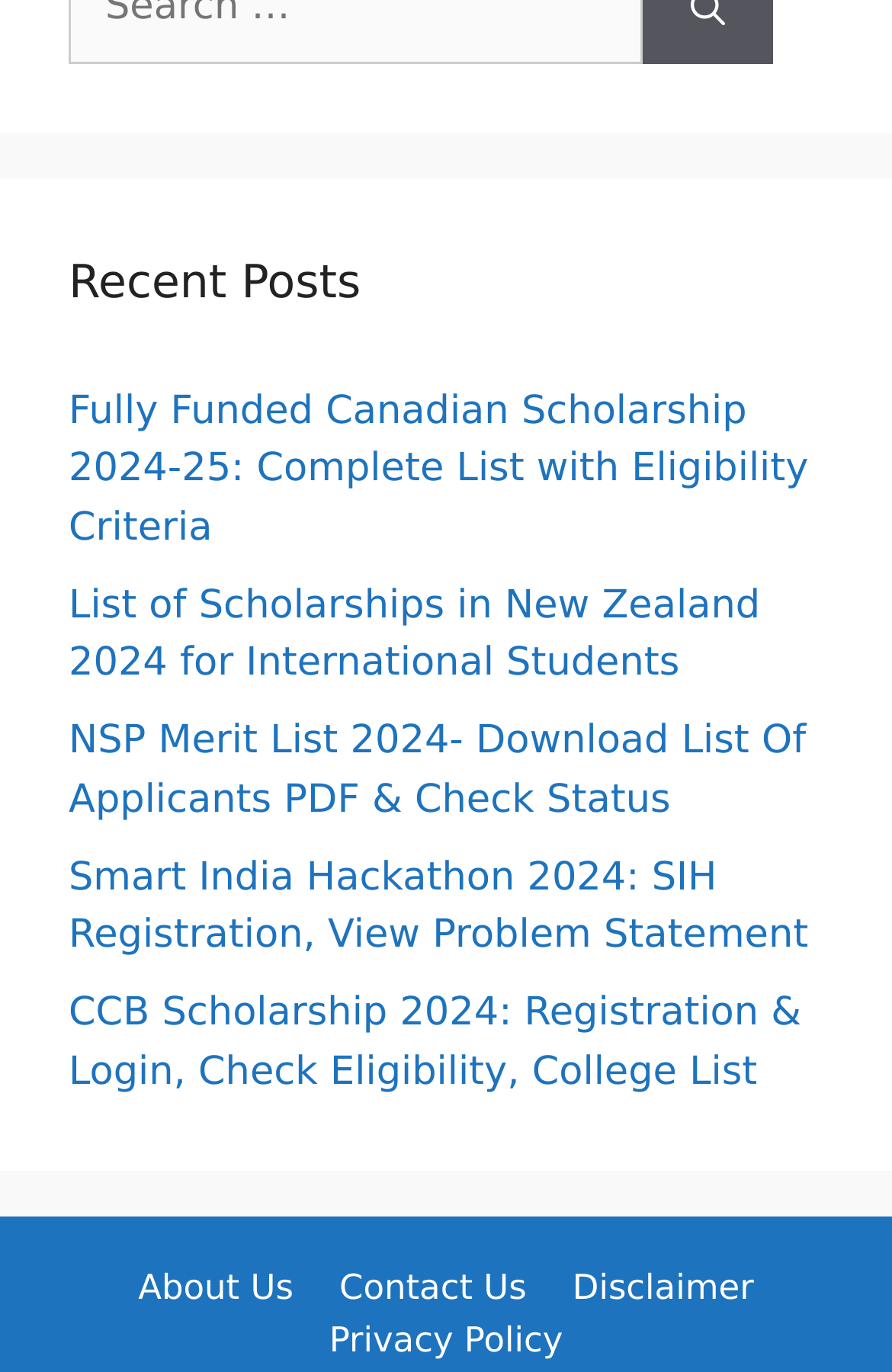Give the bounding box coordinates for the element described as: "Food & Nutrition".

None